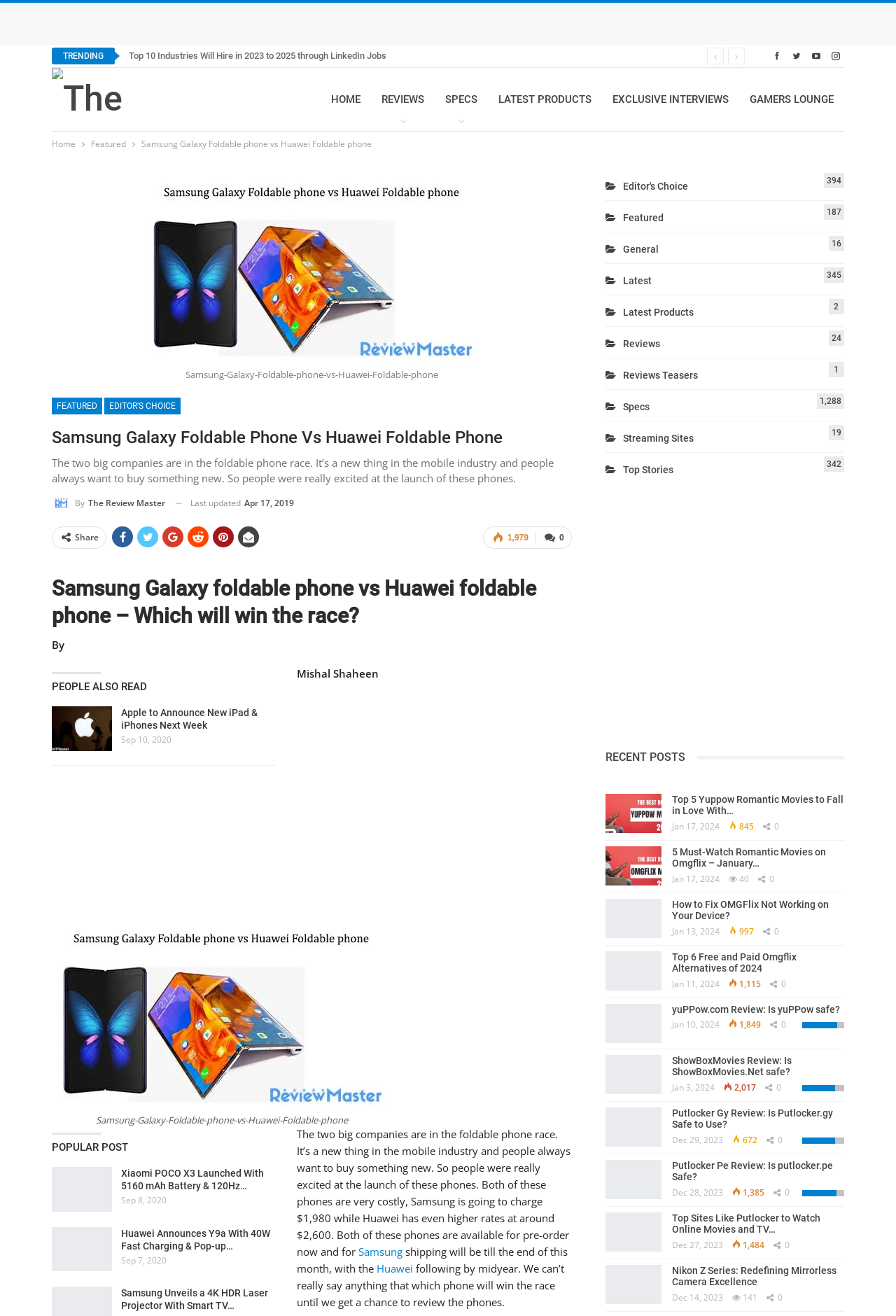Find and indicate the bounding box coordinates of the region you should select to follow the given instruction: "Share the article on social media".

[0.084, 0.404, 0.11, 0.413]